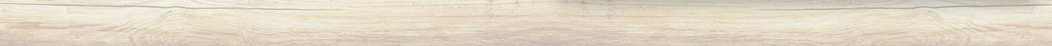What type of content is featured on the webpage?
Provide a detailed answer to the question, using the image to inform your response.

The webpage is dedicated to book reviews written by enthusiastic readers, featuring heartfelt testimonials about a book by Crystal Joy, and personal experiences shared by Amazon reviewers.